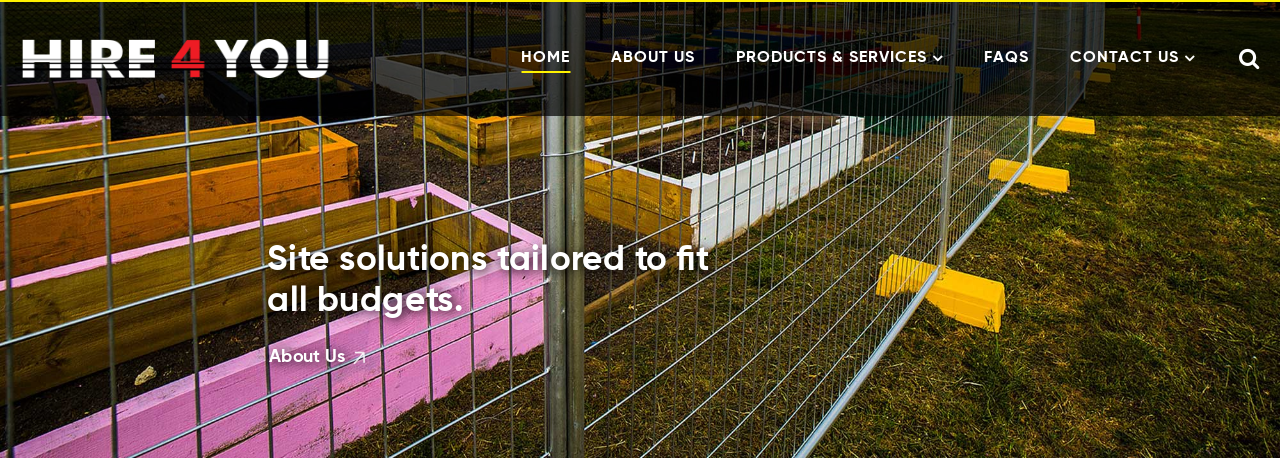What colors are the garden beds painted in?
Refer to the image and offer an in-depth and detailed answer to the question.

The caption explicitly states that the raised garden beds are painted in vibrant colors, specifically mentioning pink, yellow, and white, which suggests that these colors are the prominent features of the garden beds.